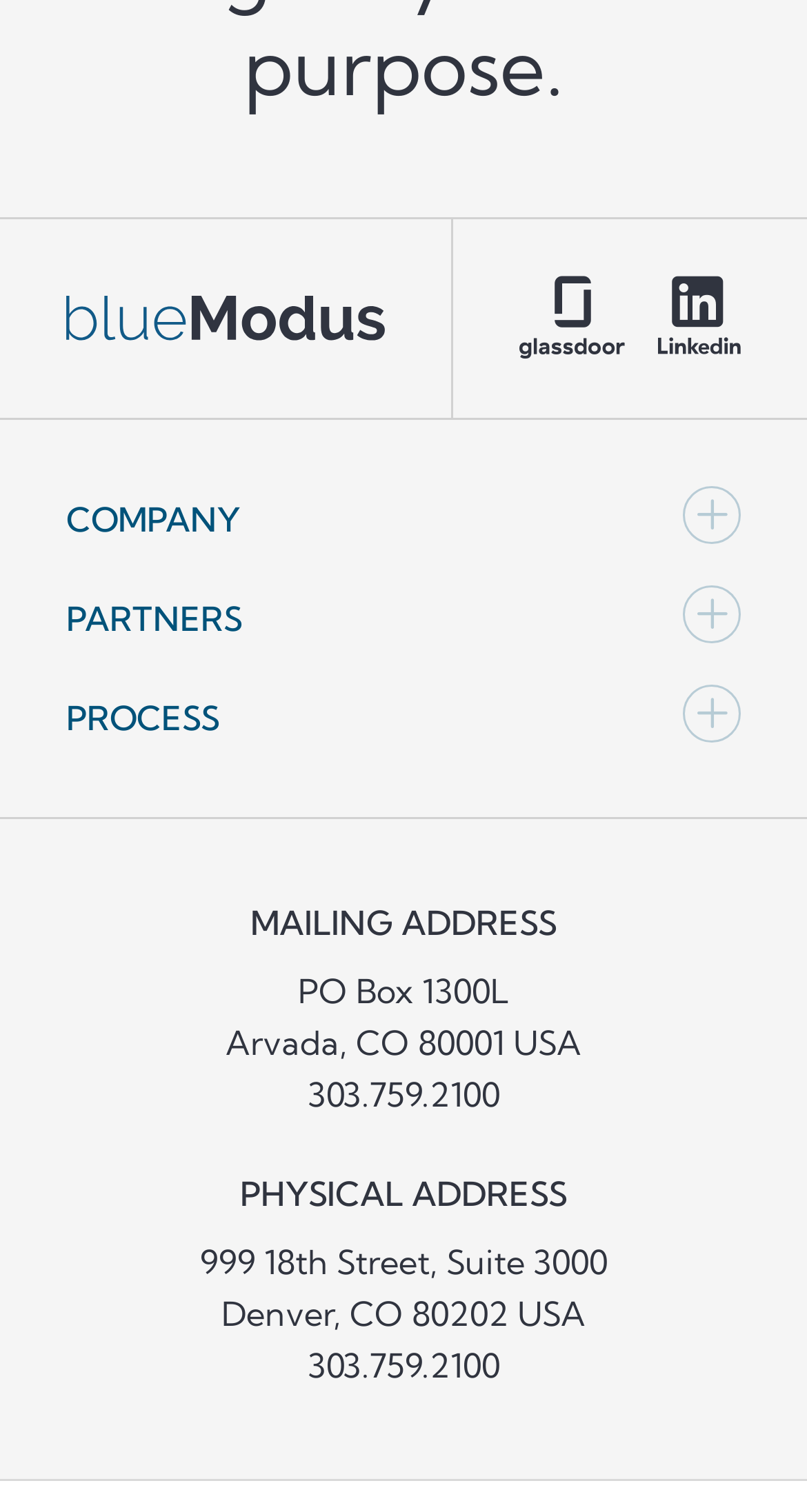What is the name of the company?
Please provide a single word or phrase as the answer based on the screenshot.

BlueModus